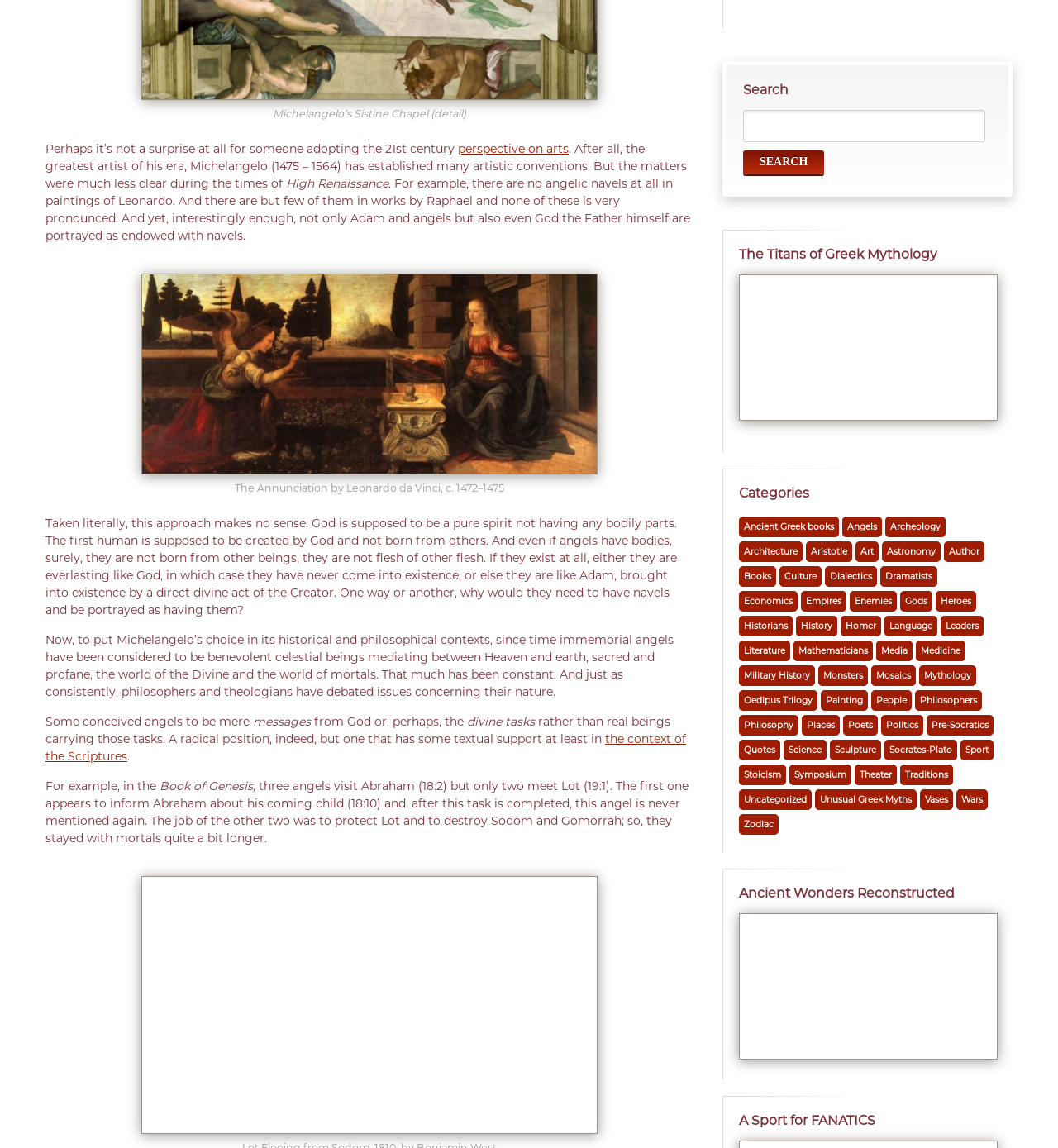Please find the bounding box coordinates of the section that needs to be clicked to achieve this instruction: "Explore the category of Angels".

[0.796, 0.45, 0.834, 0.468]